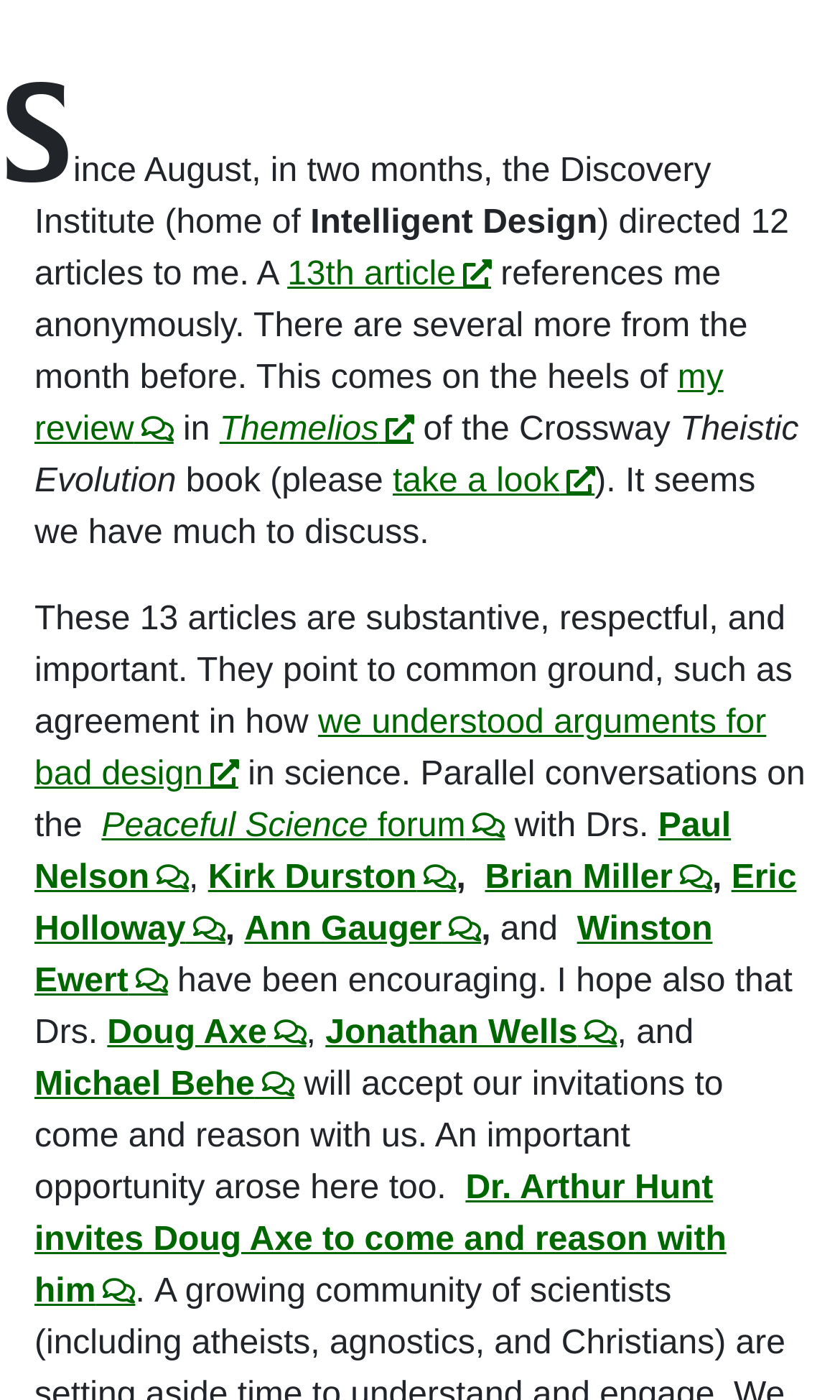How many articles are directed to the author?
Using the screenshot, give a one-word or short phrase answer.

13